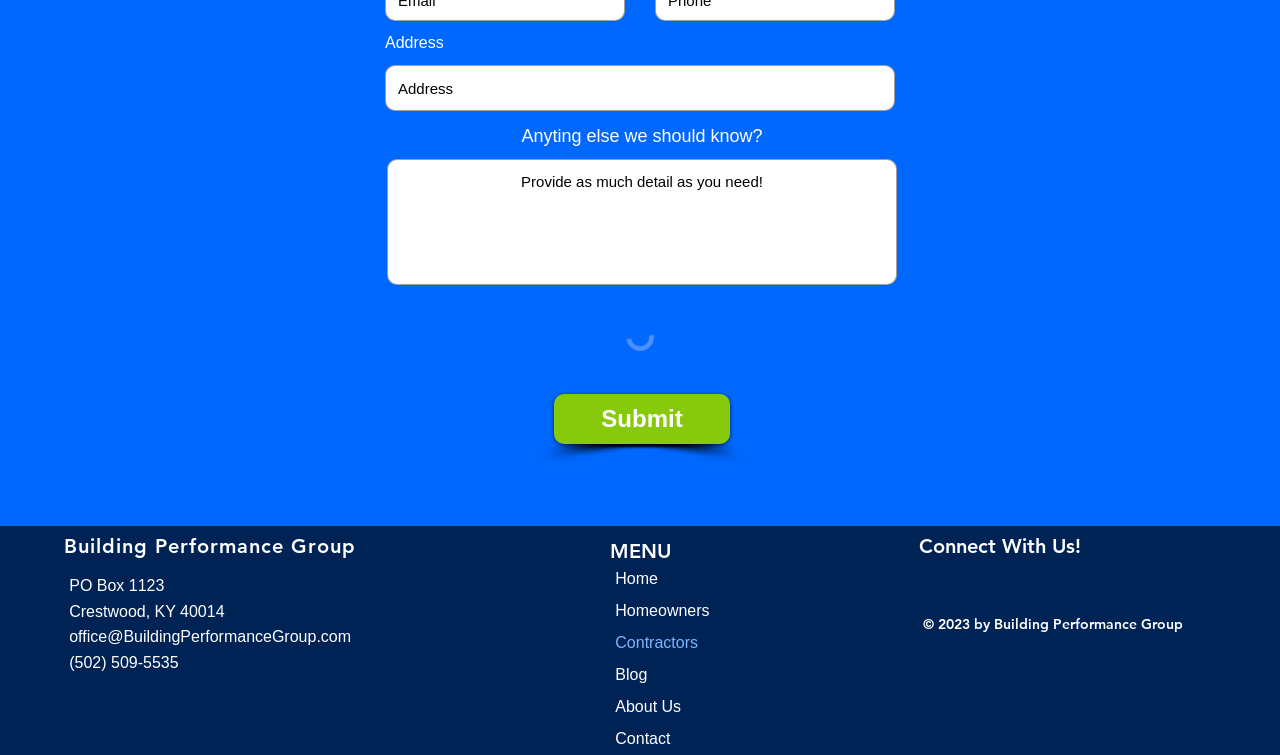Carefully examine the image and provide an in-depth answer to the question: What is the company's address?

I found the company's address by looking at the bottom left section of the webpage, where the contact information is provided. The address is written in two lines, 'PO Box 1123' and 'Crestwood, KY 40014'.